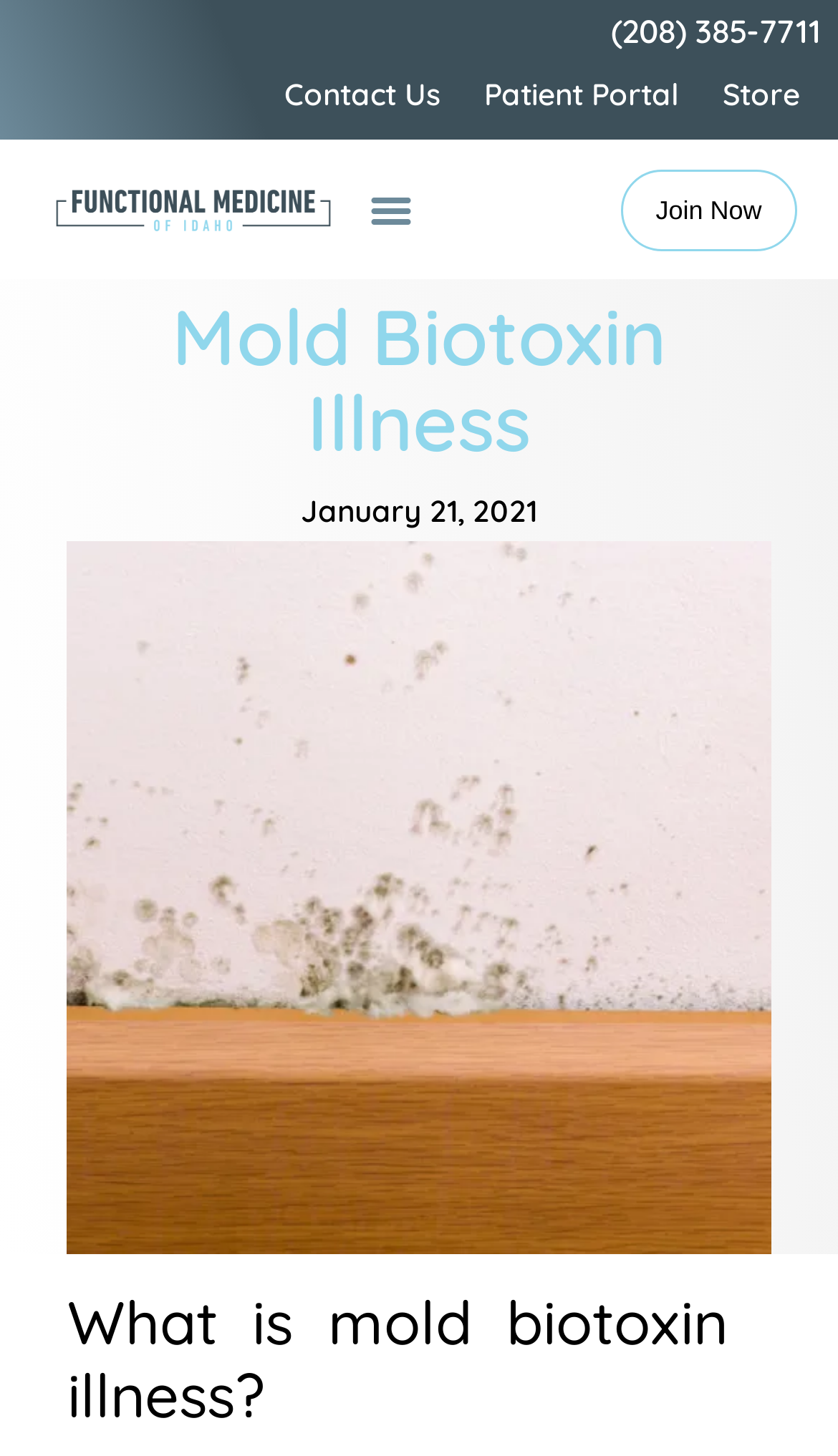Please look at the image and answer the question with a detailed explanation: How many links are in the top navigation bar?

I counted the number of link elements in the top navigation bar and found four links: 'Contact Us', 'Patient Portal', 'Store', and 'Functional Medicine of Idaho'.